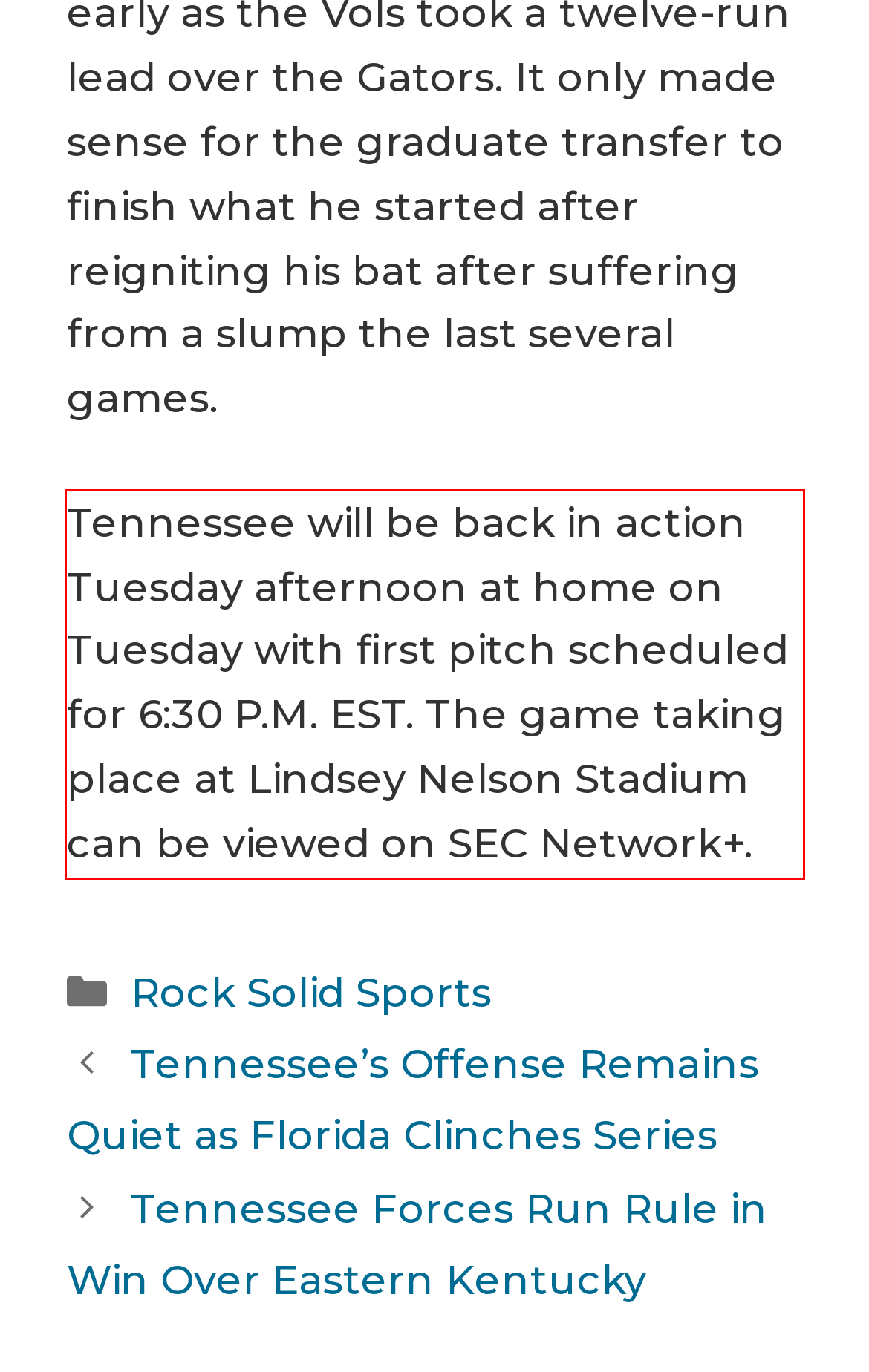You are given a webpage screenshot with a red bounding box around a UI element. Extract and generate the text inside this red bounding box.

Tennessee will be back in action Tuesday afternoon at home on Tuesday with first pitch scheduled for 6:30 P.M. EST. The game taking place at Lindsey Nelson Stadium can be viewed on SEC Network+.